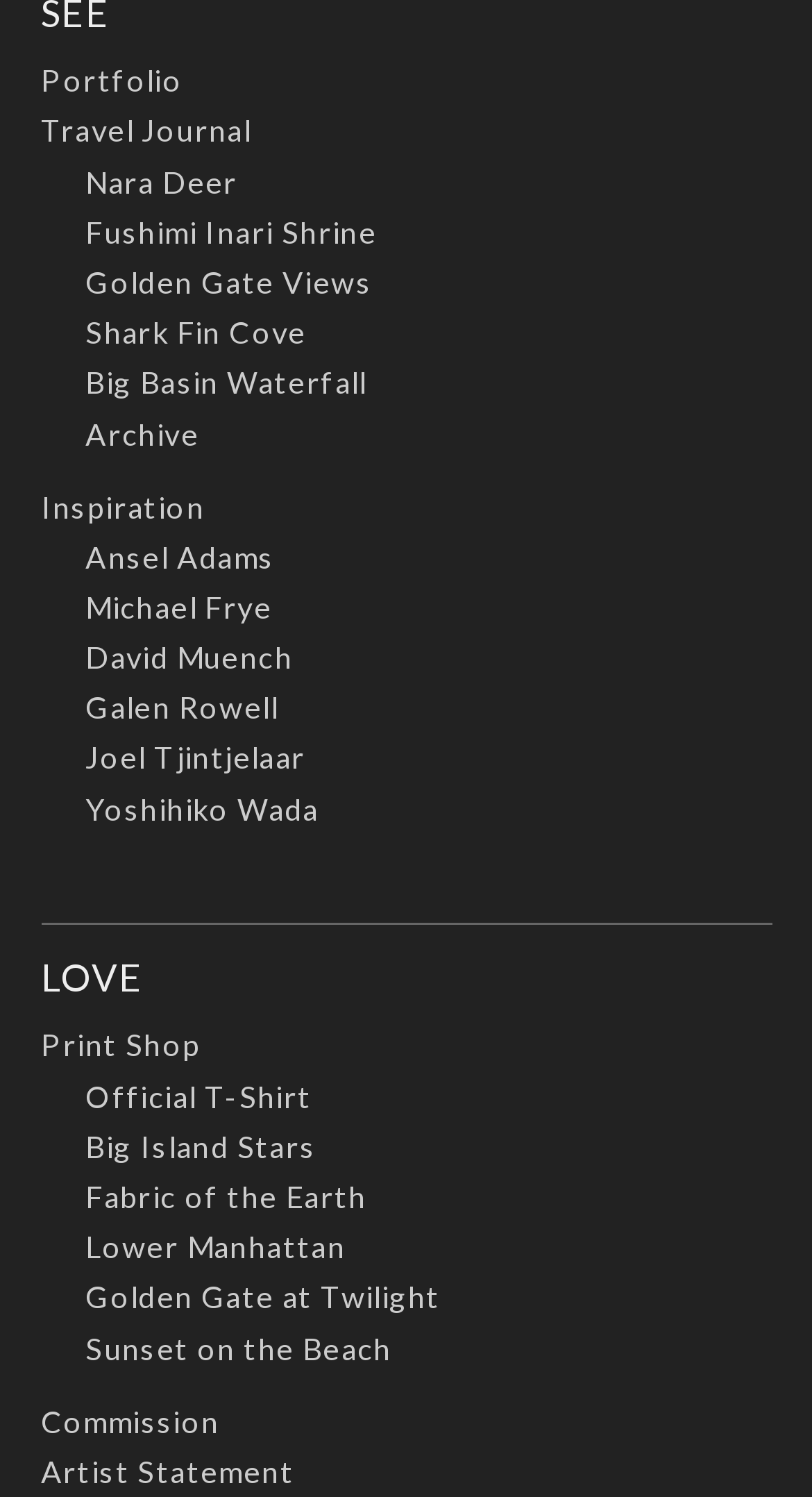Please determine the bounding box of the UI element that matches this description: Fushimi Inari Shrine. The coordinates should be given as (top-left x, top-left y, bottom-right x, bottom-right y), with all values between 0 and 1.

[0.105, 0.143, 0.464, 0.167]